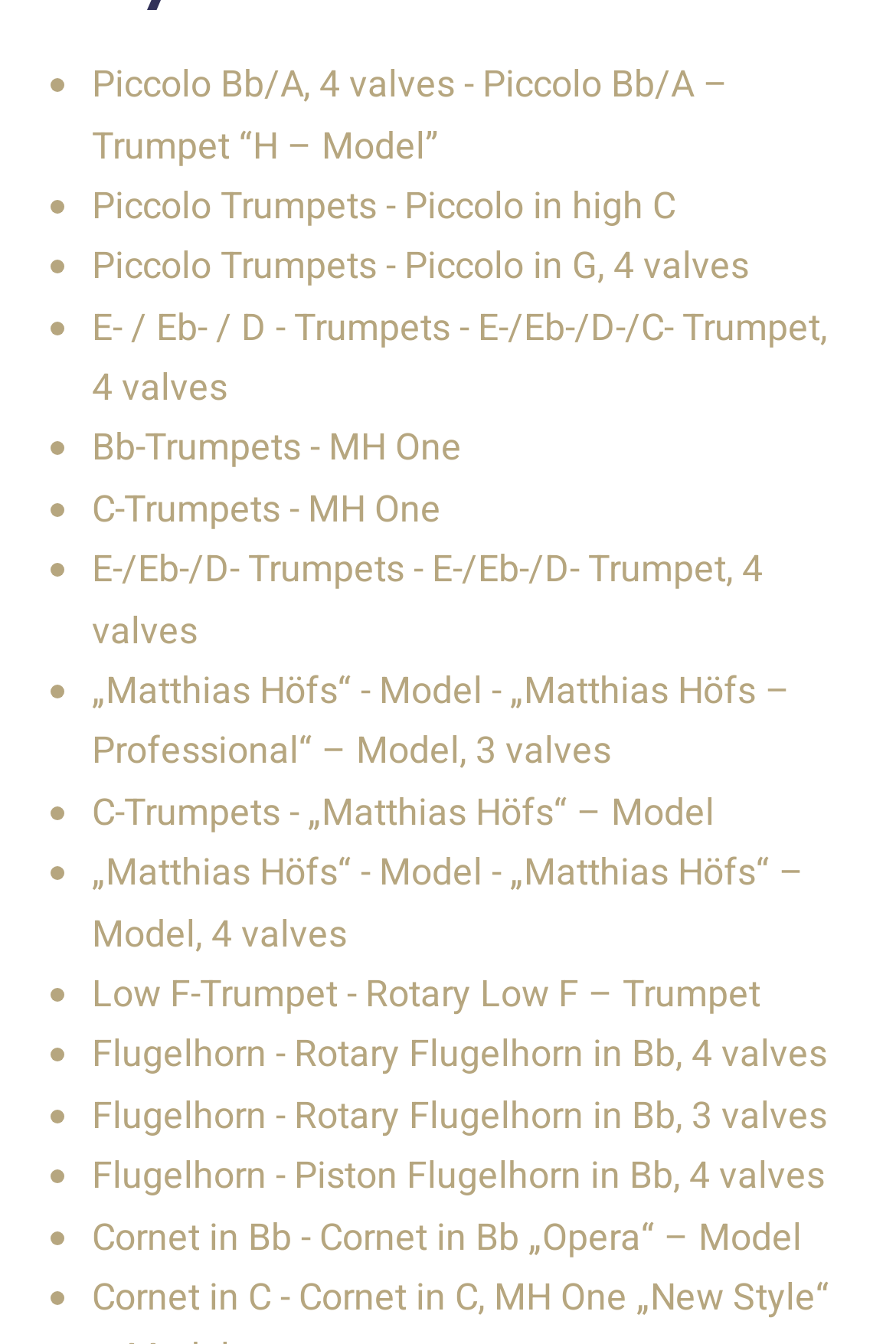Locate the bounding box coordinates of the segment that needs to be clicked to meet this instruction: "Learn about Bb-Trumpets - MH One".

[0.103, 0.314, 0.515, 0.355]